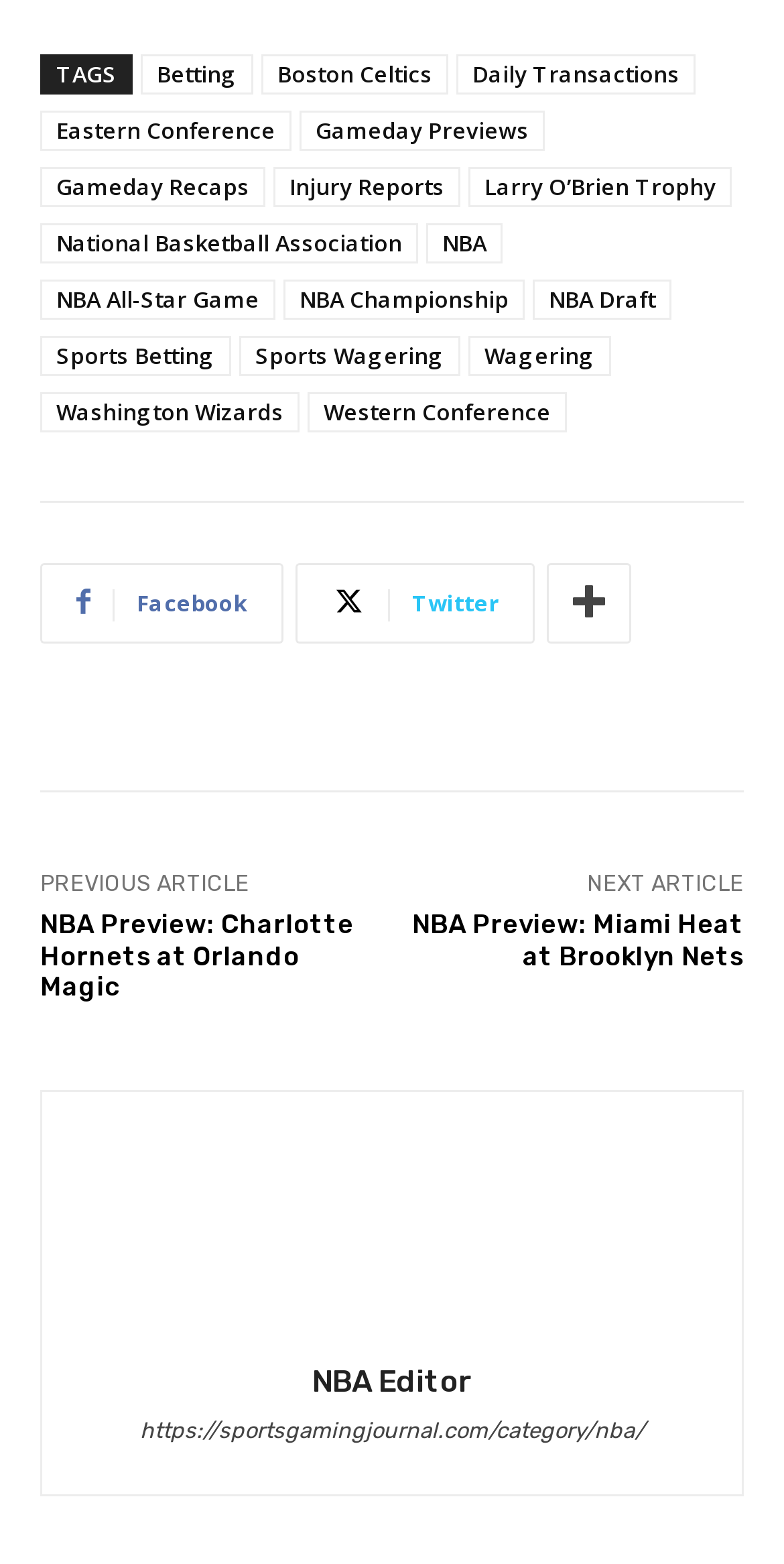Determine the bounding box coordinates of the element that should be clicked to execute the following command: "Read the 'NBA Editor' article".

[0.385, 0.724, 0.615, 0.839]